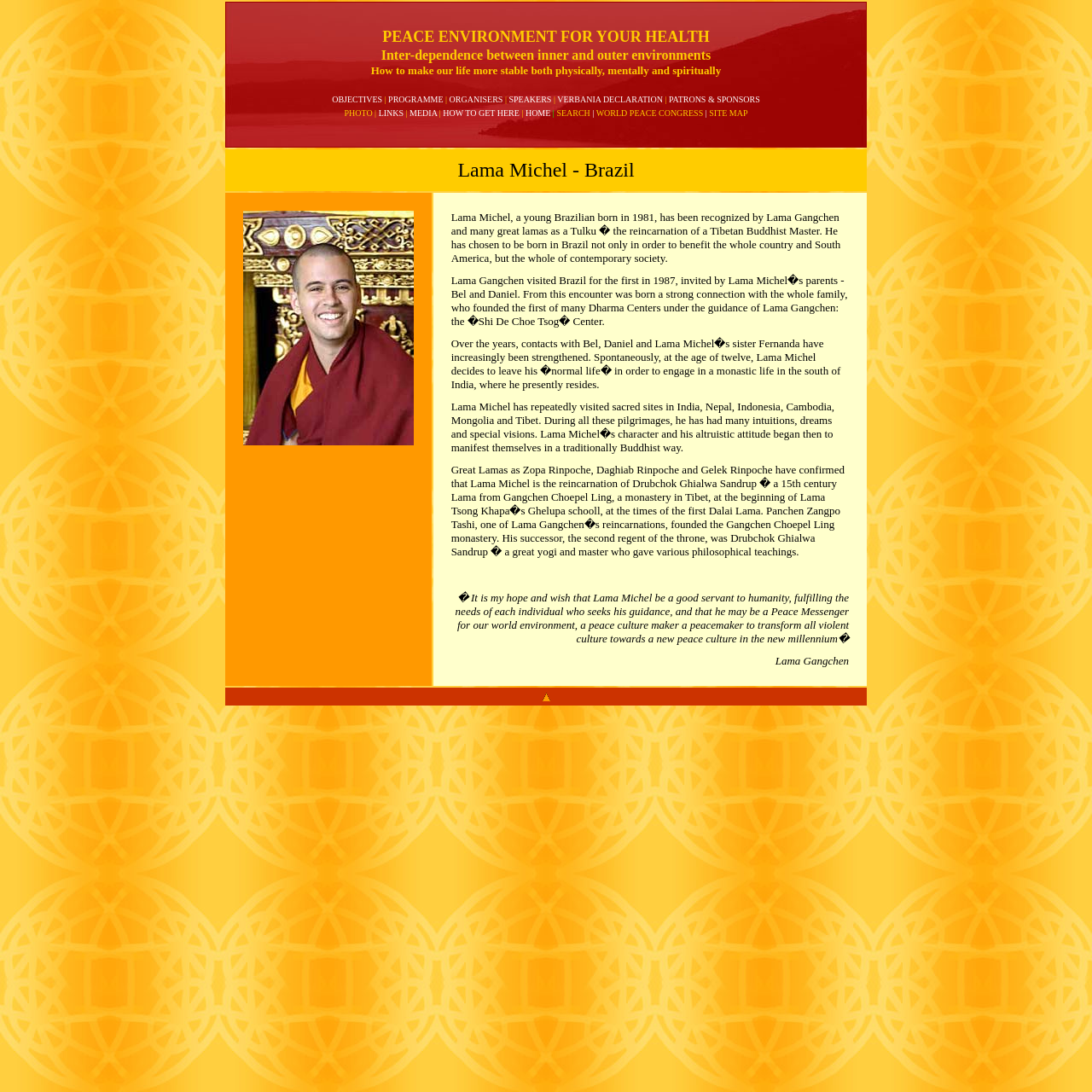Can you specify the bounding box coordinates for the region that should be clicked to fulfill this instruction: "Read about VERBANIA DECLARATION".

[0.51, 0.087, 0.607, 0.095]